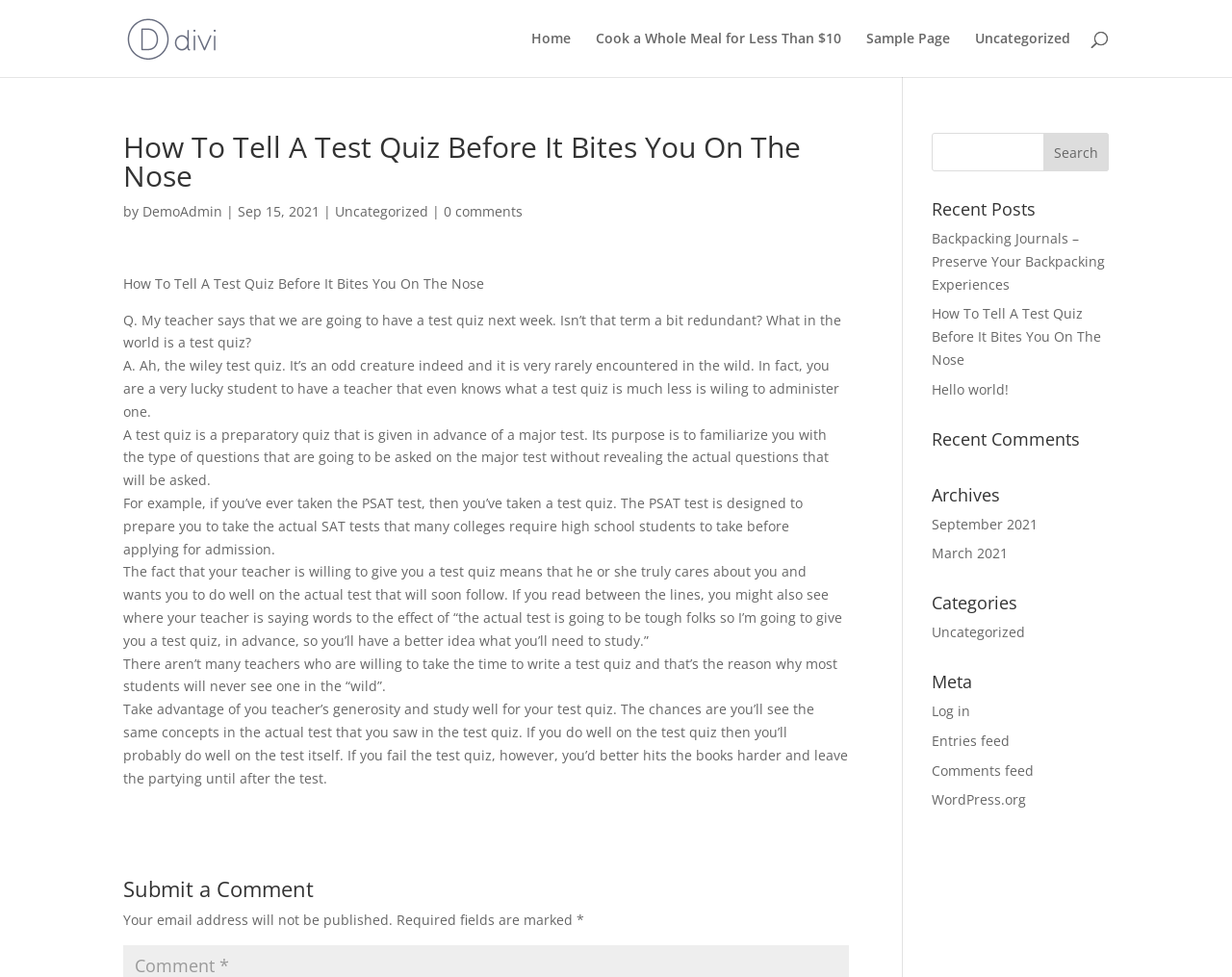How often do teachers give test quizzes?
Look at the image and respond with a one-word or short-phrase answer.

Rarely